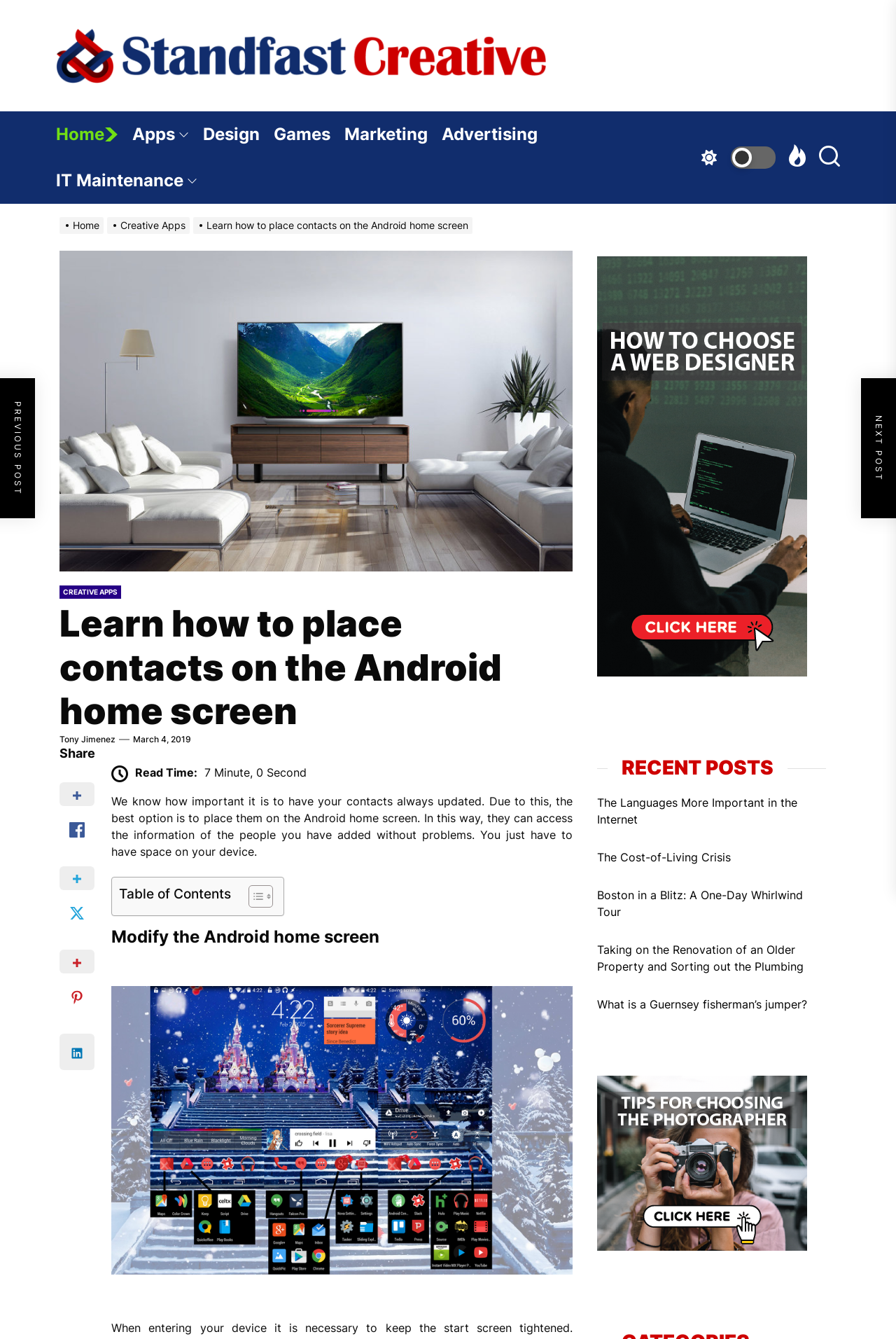What is the estimated read time of the current article?
Utilize the image to construct a detailed and well-explained answer.

I found the estimated read time by looking at the static text 'Read Time: 7 Minute, 0 Second' below the header 'Learn how to place contacts on the Android home screen'. This indicates that the estimated read time of the current article is 7 minutes and 0 seconds.